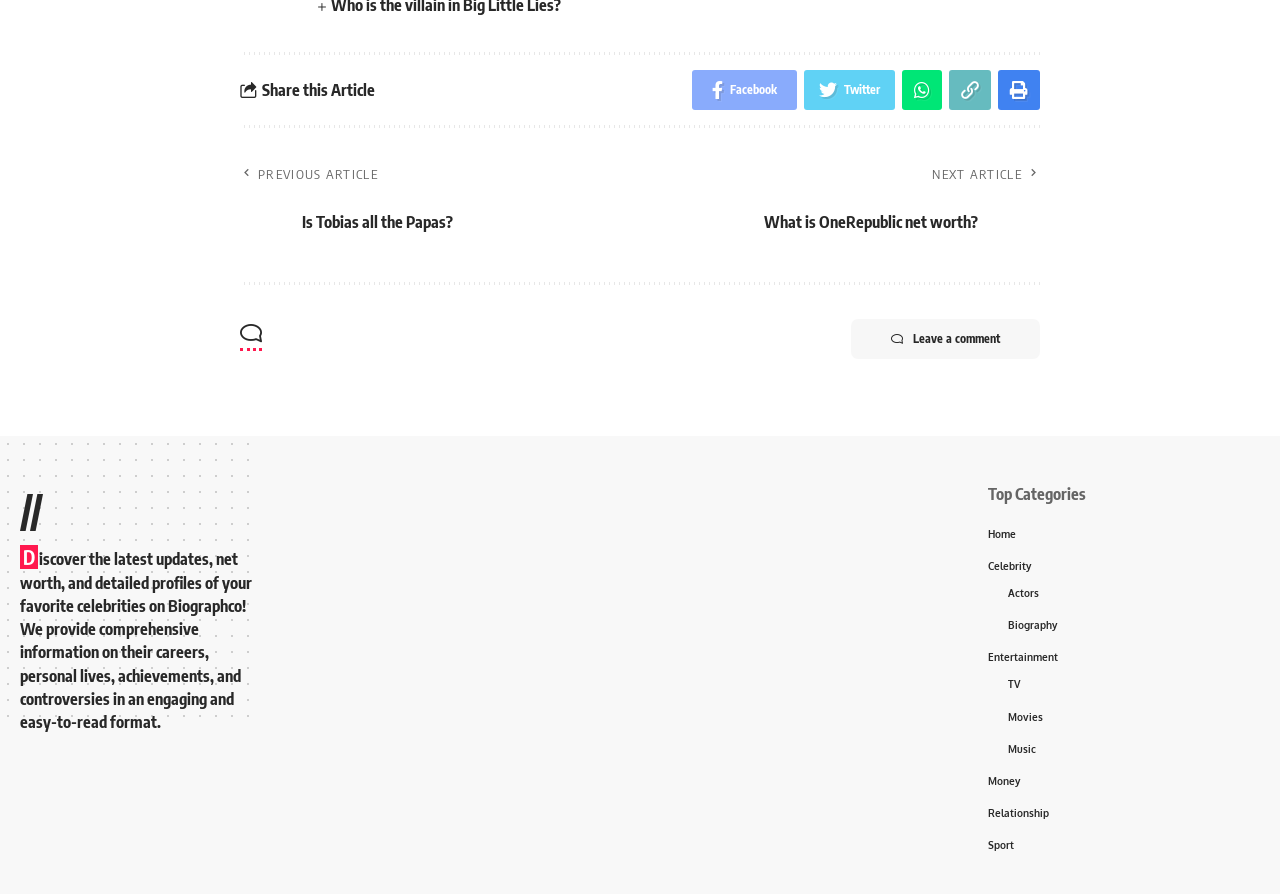Please identify the bounding box coordinates for the region that you need to click to follow this instruction: "Leave a comment".

[0.665, 0.357, 0.812, 0.402]